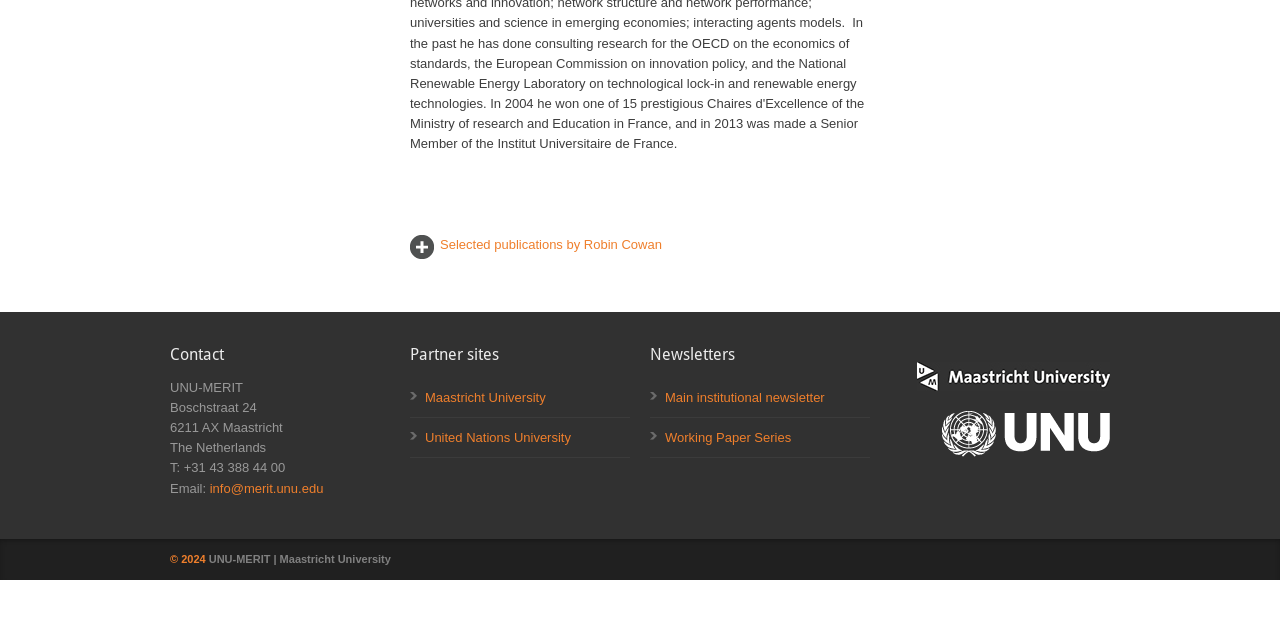Provide the bounding box coordinates of the UI element that matches the description: "info@merit.unu.edu".

[0.164, 0.751, 0.253, 0.774]